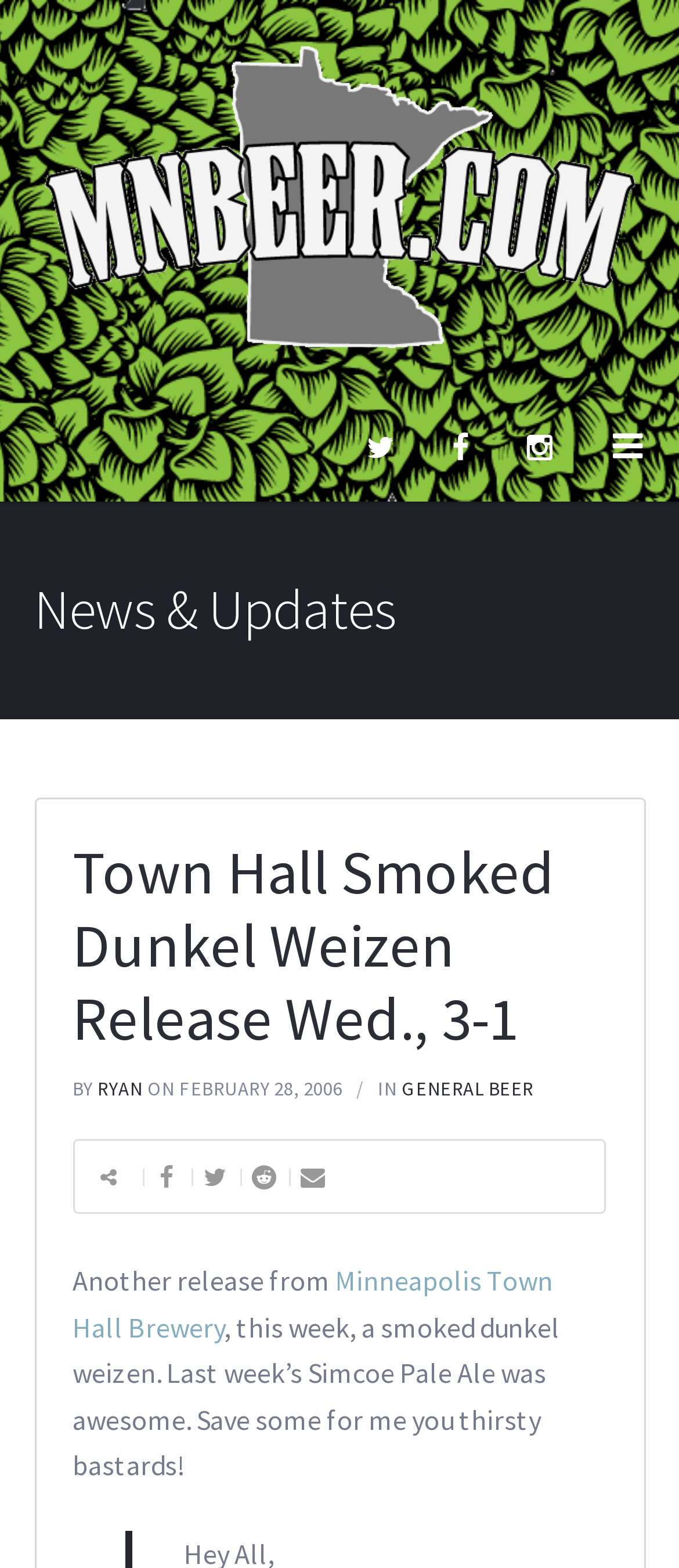Summarize the webpage in an elaborate manner.

The webpage is about a craft beer release event at Minneapolis Town Hall Brewery. At the top, there is a heading with the title "MNBeer – Craft beer information from the Twin Cities, Minnesota, Minneapolis, St. Paul and beyond" accompanied by a logo image. Below this, there are three social media links represented by icons.

Further down, there is a section titled "News & Updates" with a subheading "Town Hall Smoked Dunkel Weizen Release Wed., 3-1". This section contains information about the beer release event, including the author "RYAN" and the date "February 28, 2006". There is also a category label "GENERAL BEER" and a brief description of the event.

To the right of the description, there are four more social media links represented by icons. The webpage also features a brief article about the beer release, mentioning that it's a smoked dunkel weizen and expressing enthusiasm for the event. Overall, the webpage appears to be a blog post or news article about a craft beer release event.